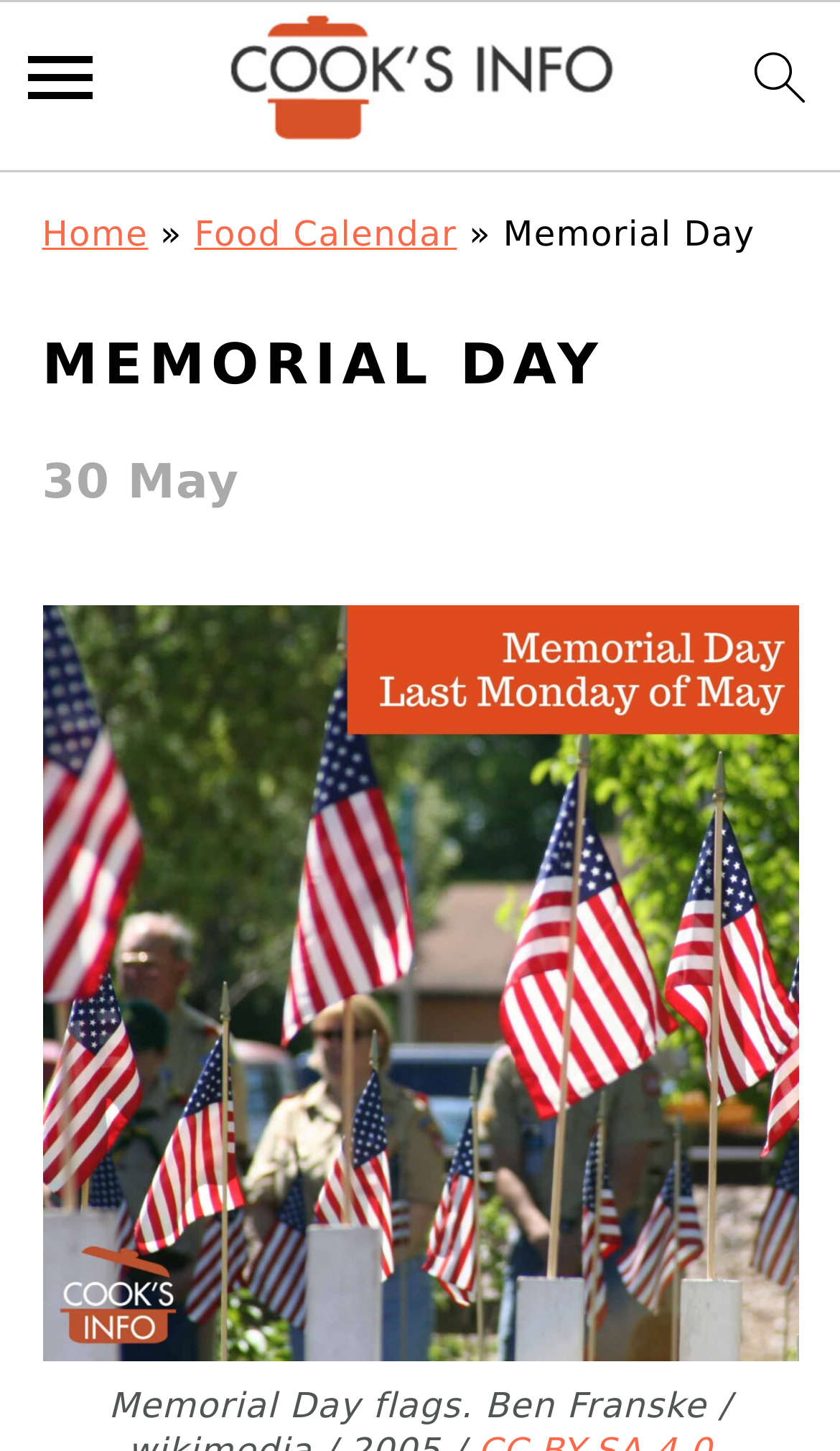Give an extensive and precise description of the webpage.

The webpage is about Memorial Day in the United States, a day to honor military people who have died in the course of duty, which also marks the symbolic start of summer.

At the top left corner, there are three "Skip to" links, allowing users to navigate to primary navigation, main content, or primary sidebar. Next to these links, there is a menu icon, represented by an image. On the top right side, there is a link to go to the homepage, accompanied by an image. A search icon, also represented by an image, is located at the top right corner.

Below the top navigation bar, there is a horizontal menu with links to "Home", "Food Calendar", and "Memorial Day". The "Memorial Day" link is followed by a header section that displays the title "MEMORIAL DAY" in a large font size. Below the title, there is a subtitle "30 May", indicating the date of Memorial Day.

The main content area features an image of Memorial Day flags, which is described by a caption.